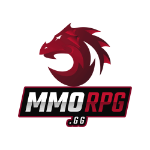Describe the image thoroughly, including all noticeable details.

The image showcases the logo of "MMORPG.GG," a vibrant and dynamic representation of the gaming platform. The design features a stylized dragon's head in deep red, symbolizing strength and adventure, accompanied by bold typography that spells out "MMORPG" in a mix of red and silver hues. The ".GG" is presented in a smaller font, maintaining the focus on the MMORPG aspect. This logo encapsulates the essence of the MMO gaming community, appealing to fans and players alike who are eager to explore and discuss various online multiplayer role-playing games. It serves as an inviting emblem for those interested in staying updated with the latest news and trends in the MMORPG genre.